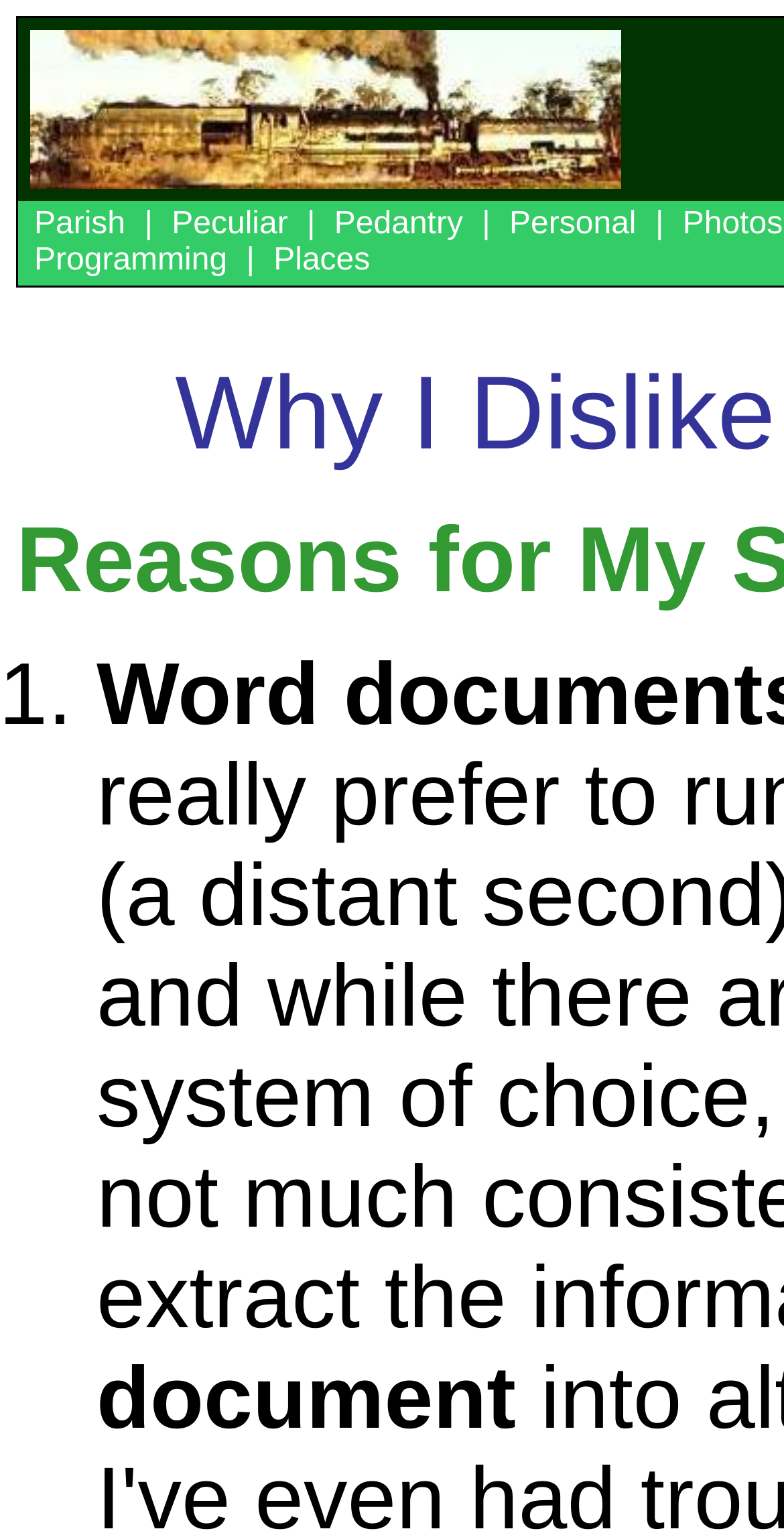What is the separator between the links?
Please provide a comprehensive answer based on the visual information in the image.

Between the links 'Pedantry' and 'Personal', there is a StaticText element with the text '|', which serves as a separator between the links.